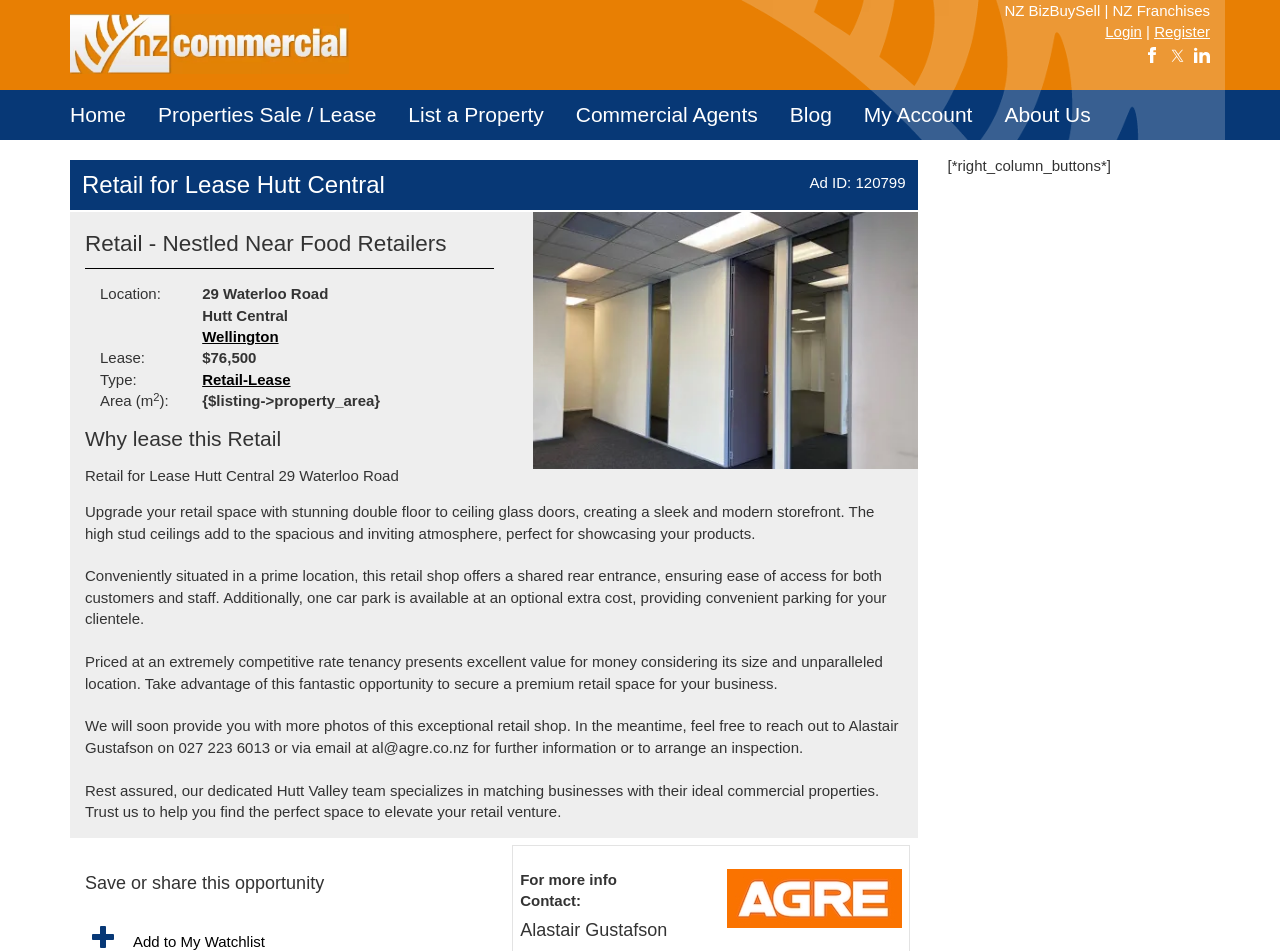How many car parks are available for the retail shop?
Please provide a single word or phrase answer based on the image.

One